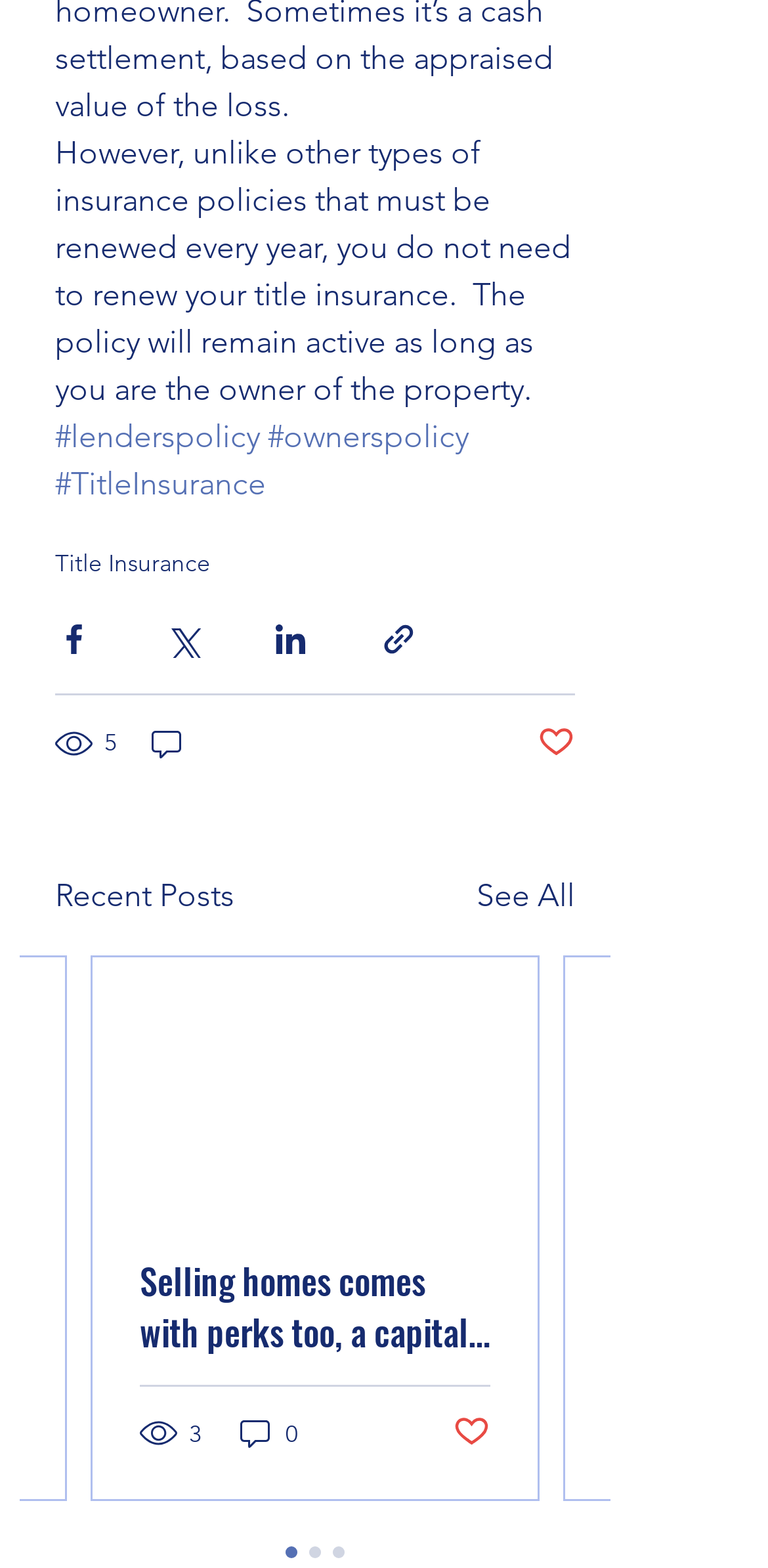How many social media sharing options are available?
Based on the image content, provide your answer in one word or a short phrase.

4